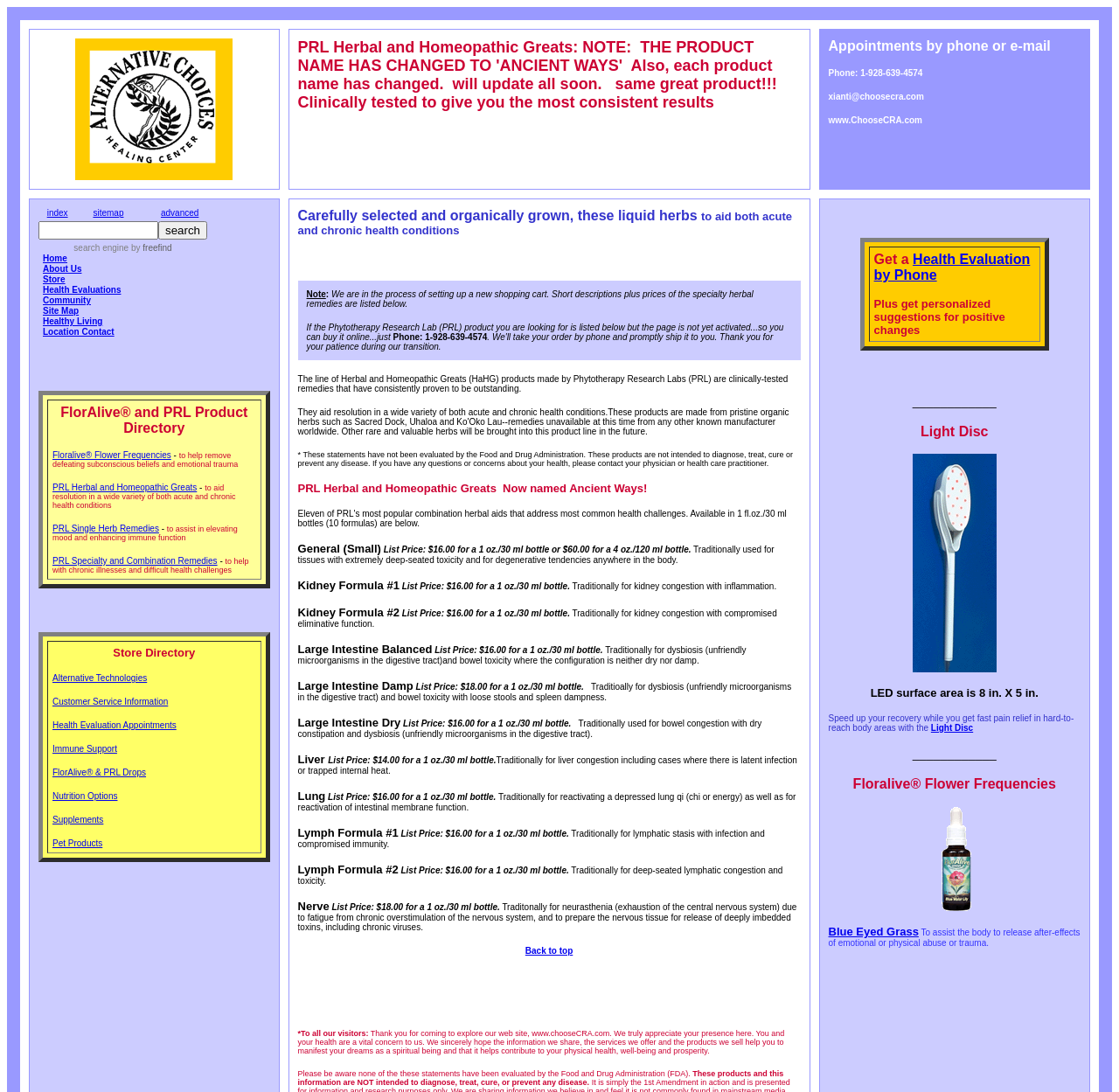What is the name of the product directory? Analyze the screenshot and reply with just one word or a short phrase.

FlorAlive and PRL Product Directory